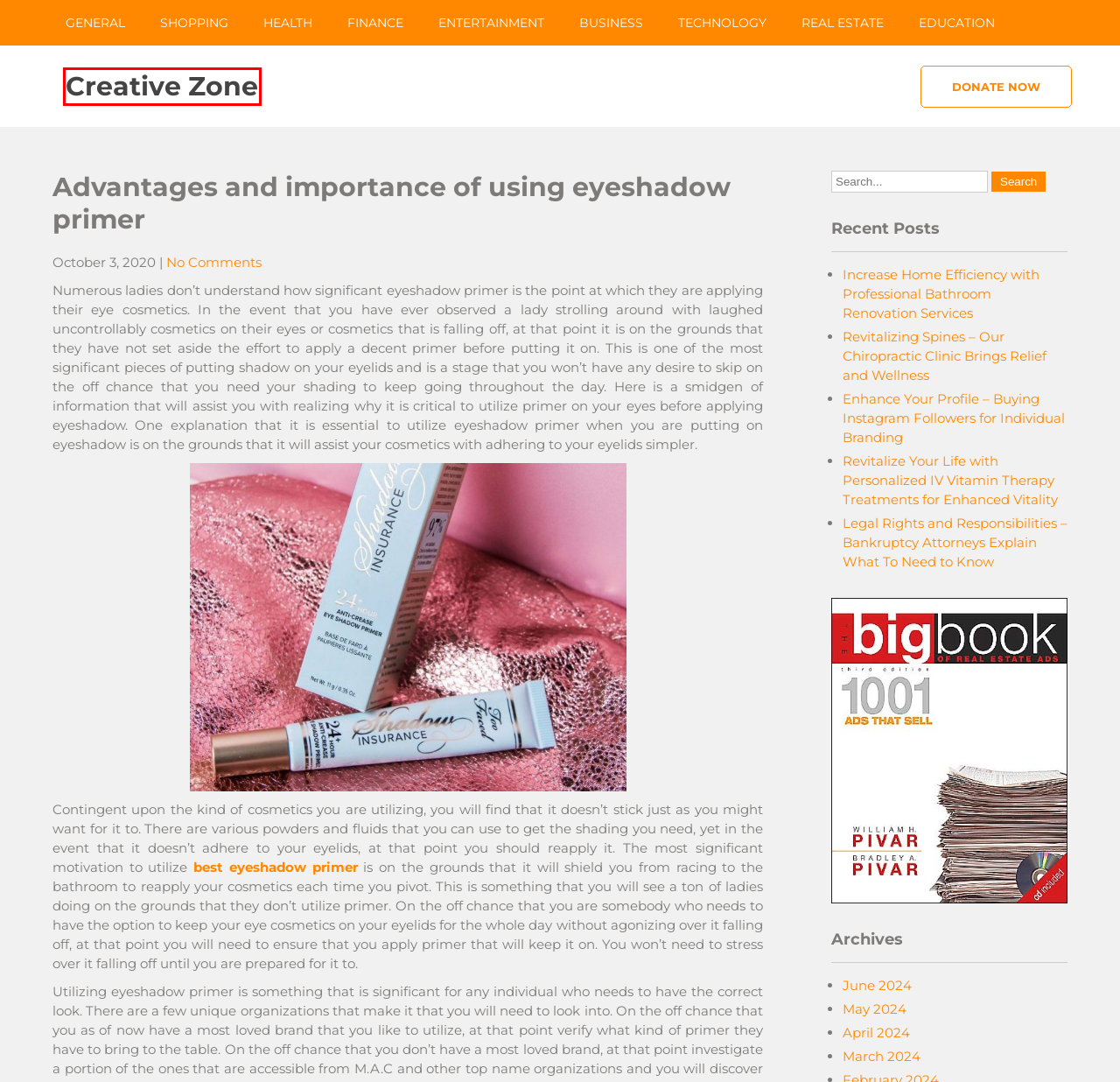Given a webpage screenshot with a UI element marked by a red bounding box, choose the description that best corresponds to the new webpage that will appear after clicking the element. The candidates are:
A. Increase Home Efficiency with Professional Bathroom Renovation Services – creative zone
B. Health – creative zone
C. March 2024 – creative zone
D. Enhance Your Profile – Buying Instagram Followers for Individual Branding – creative zone
E. creative zone
F. Real Estate – creative zone
G. Technology – creative zone
H. Shopping – creative zone

E